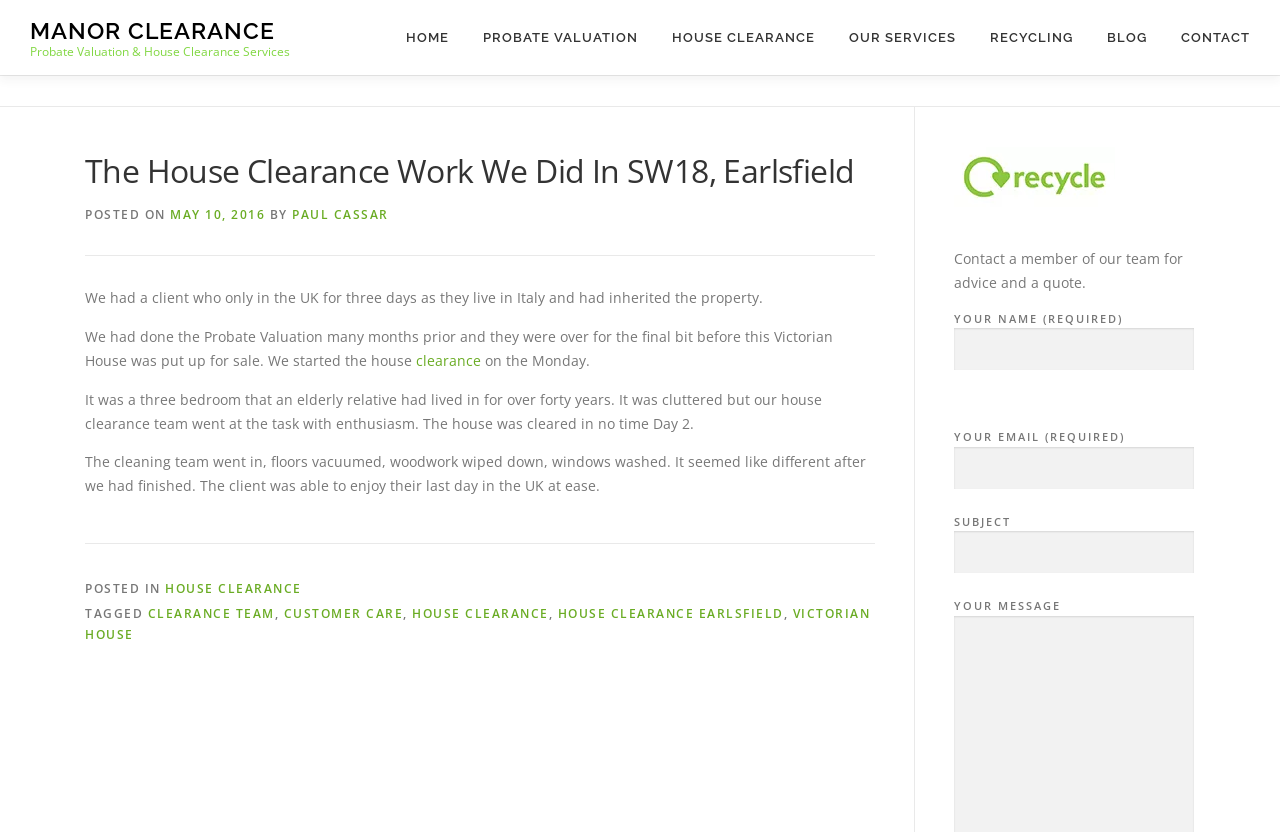Determine the main headline of the webpage and provide its text.

The House Clearance Work We Did In SW18, Earlsfield